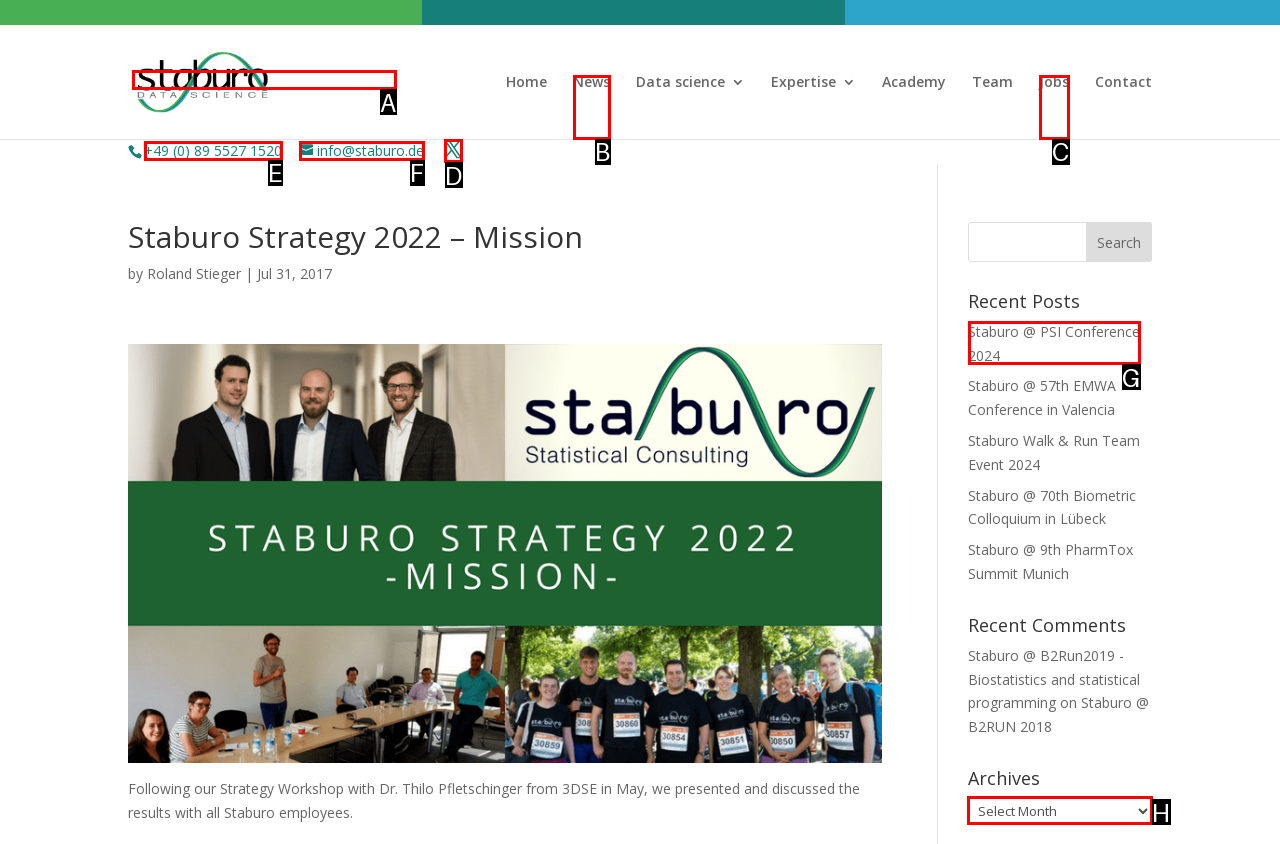Identify the appropriate choice to fulfill this task: Search for something
Respond with the letter corresponding to the correct option.

None